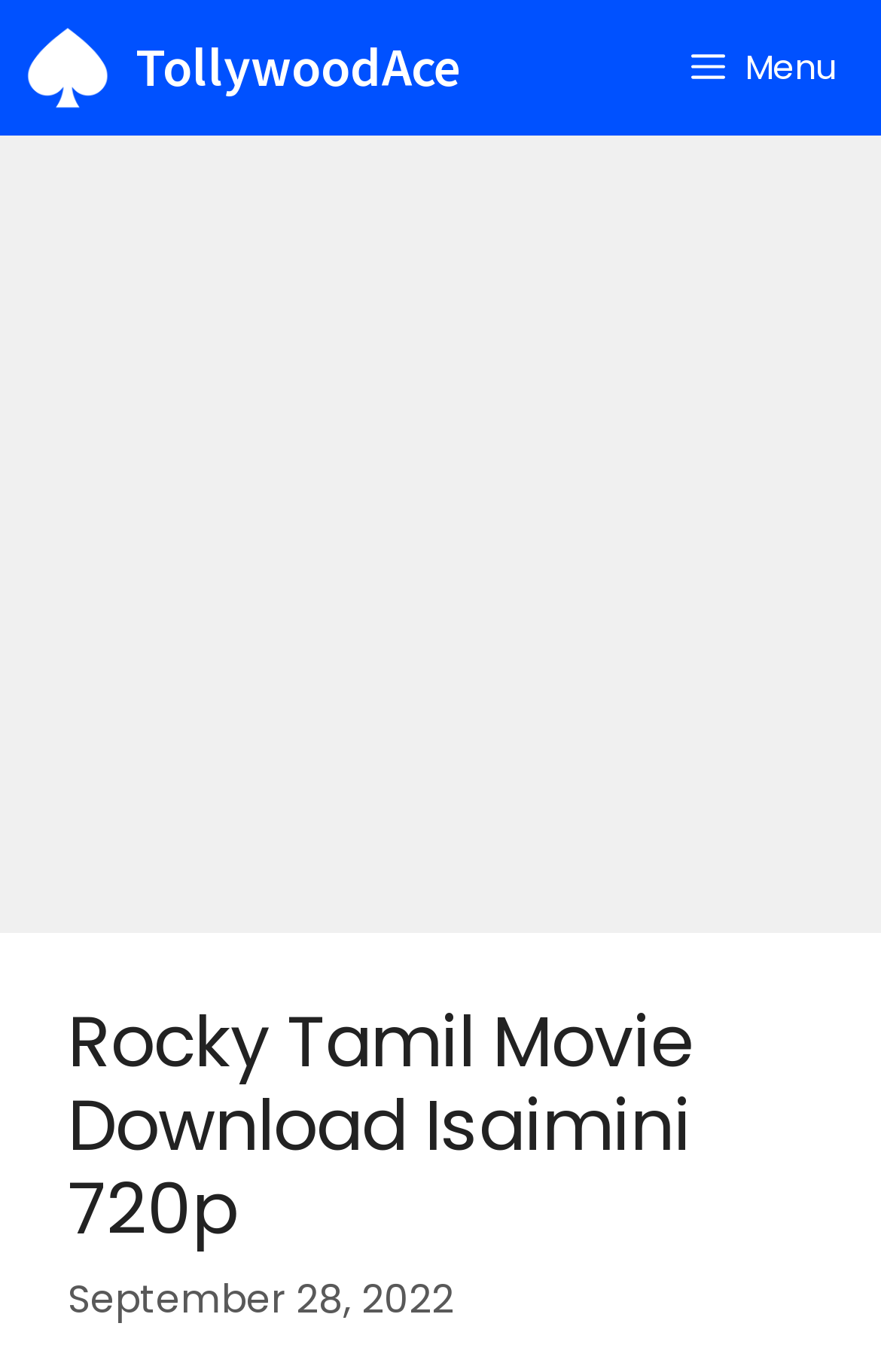Summarize the contents and layout of the webpage in detail.

The webpage is about downloading the Tamil movie "Rocky" in 720p resolution from Isaimini. At the top, there is a primary navigation bar that spans the entire width of the page. Within this navigation bar, there are two links to "TollywoodAce" on the left side, with the first one accompanied by an image. On the right side of the navigation bar, there is a "Menu" button.

Below the navigation bar, there is a large advertisement iframe that takes up most of the page's width and height. Above this advertisement, there is a content header section that contains the title "Rocky Tamil Movie Download Isaimini 720p" in a large font size. Below the title, there is a timestamp indicating that the content was posted on "September 28, 2022".